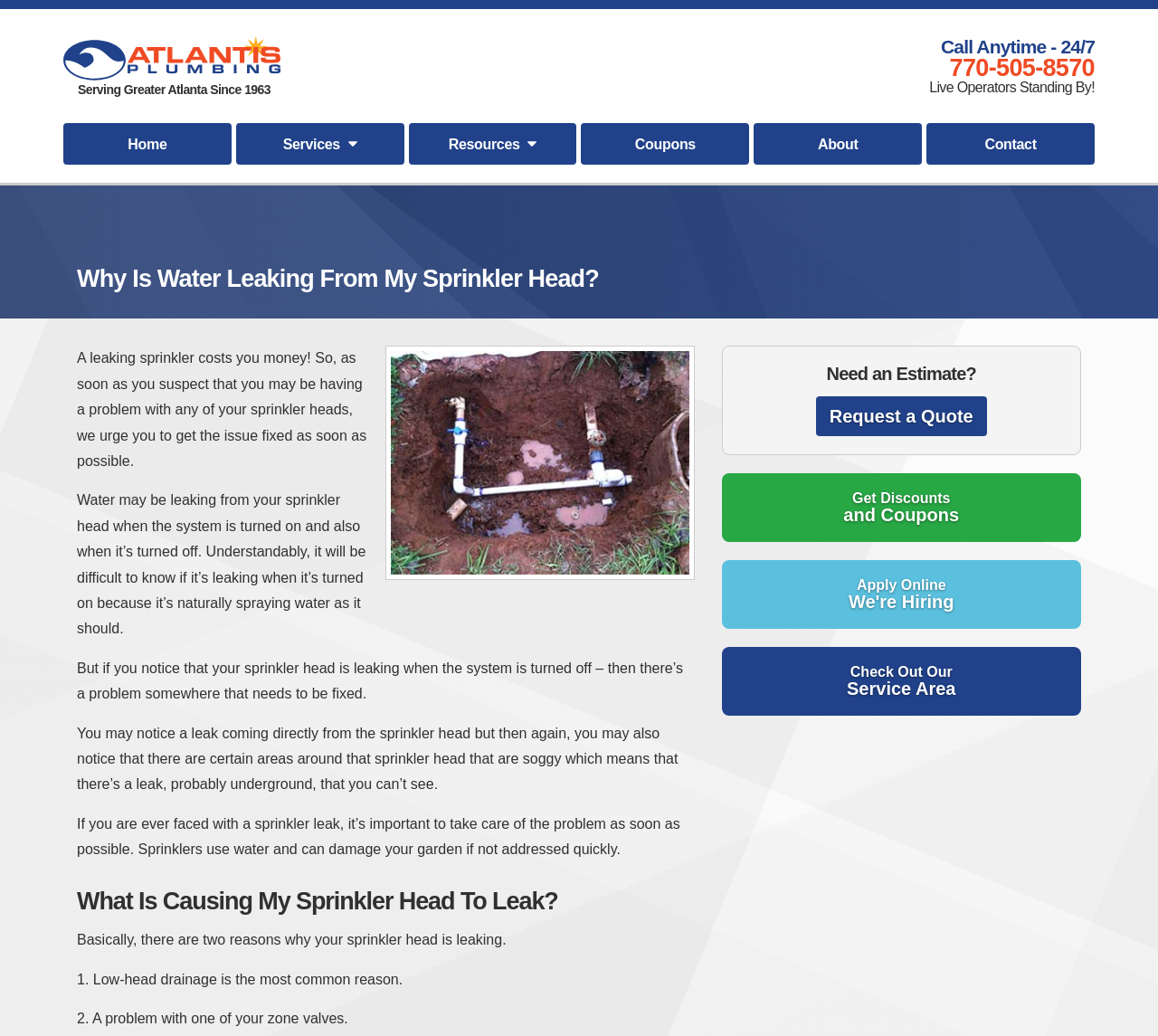Please locate the bounding box coordinates of the region I need to click to follow this instruction: "View top file extensions".

None